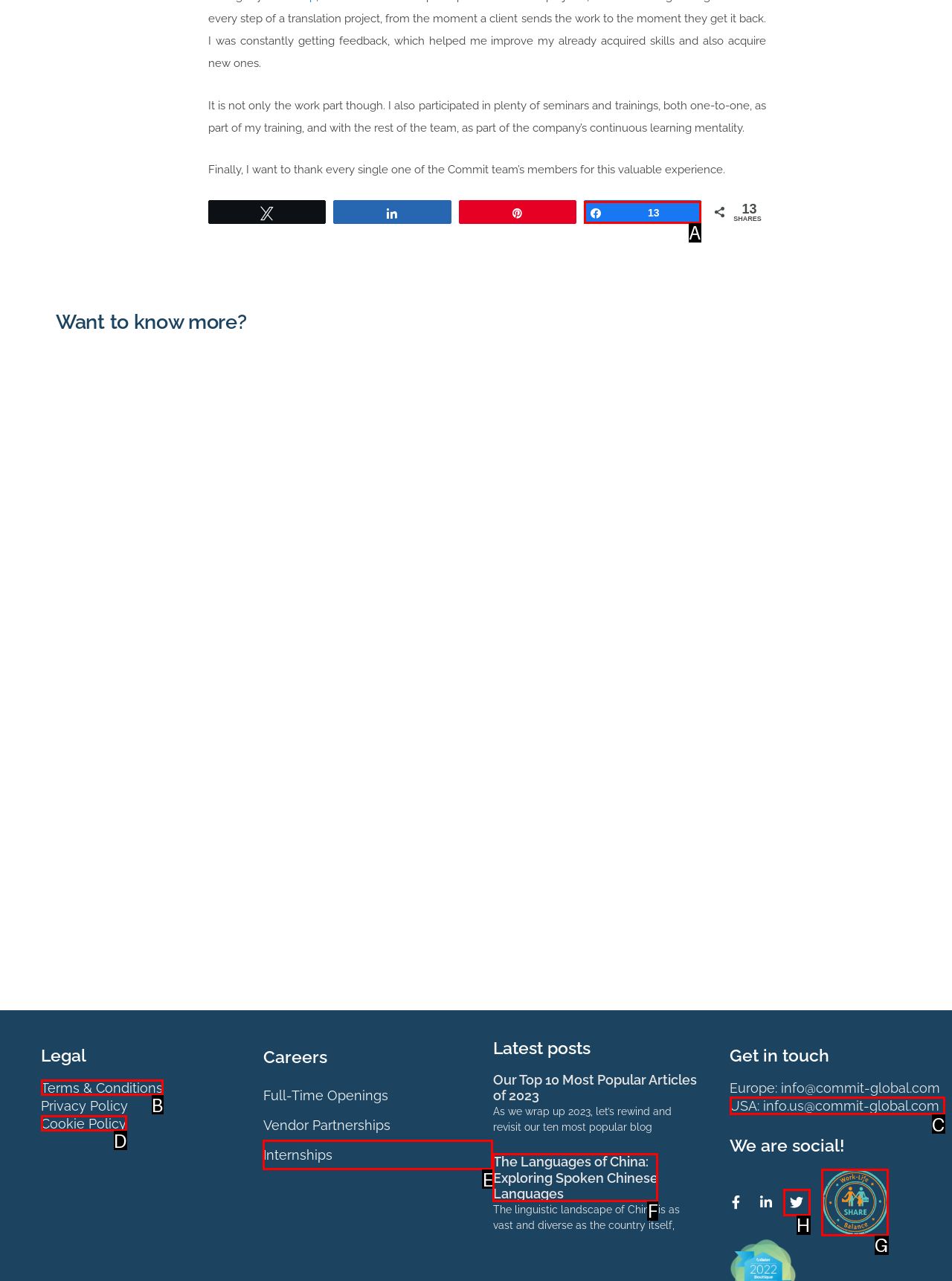Match the element description: USA: info.us@commit-global.com to the correct HTML element. Answer with the letter of the selected option.

C